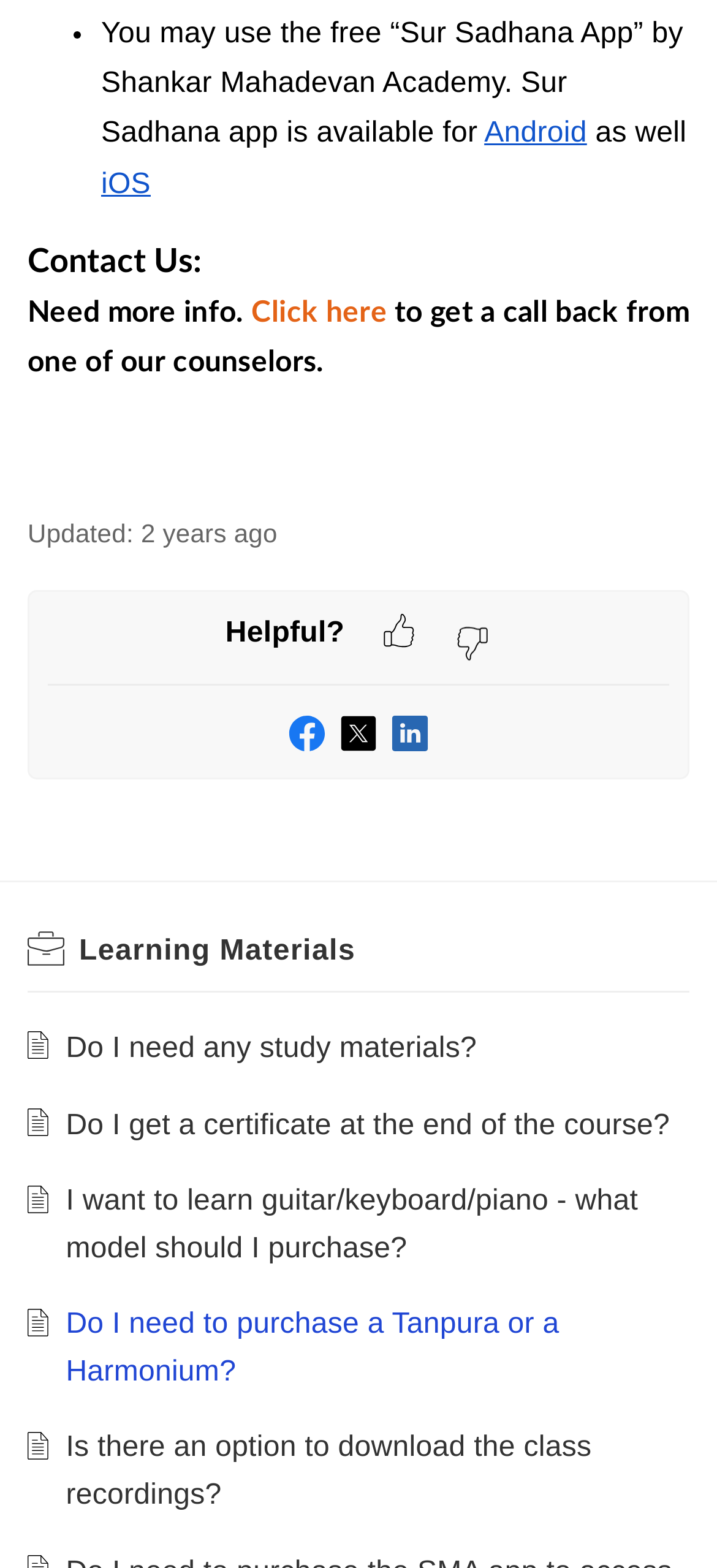What social media platforms are available for sharing?
Please provide a detailed answer to the question.

The webpage has links to Facebook, Twitter, and LinkedIn which indicates that users can share content on these social media platforms.